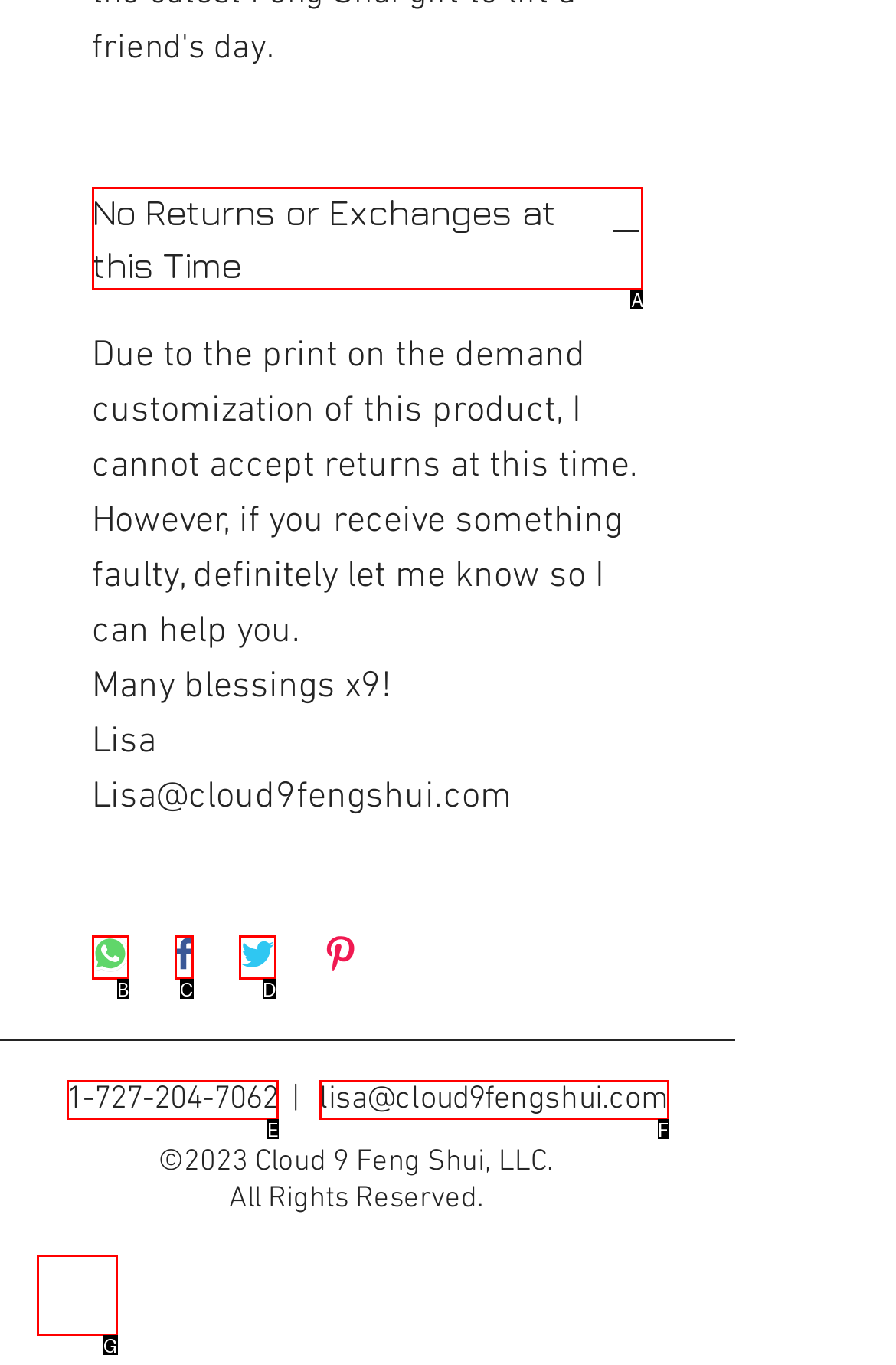Identify the letter of the UI element that fits the description: aria-label="Energy Upgrade Feng Shui Tips"
Respond with the letter of the option directly.

G